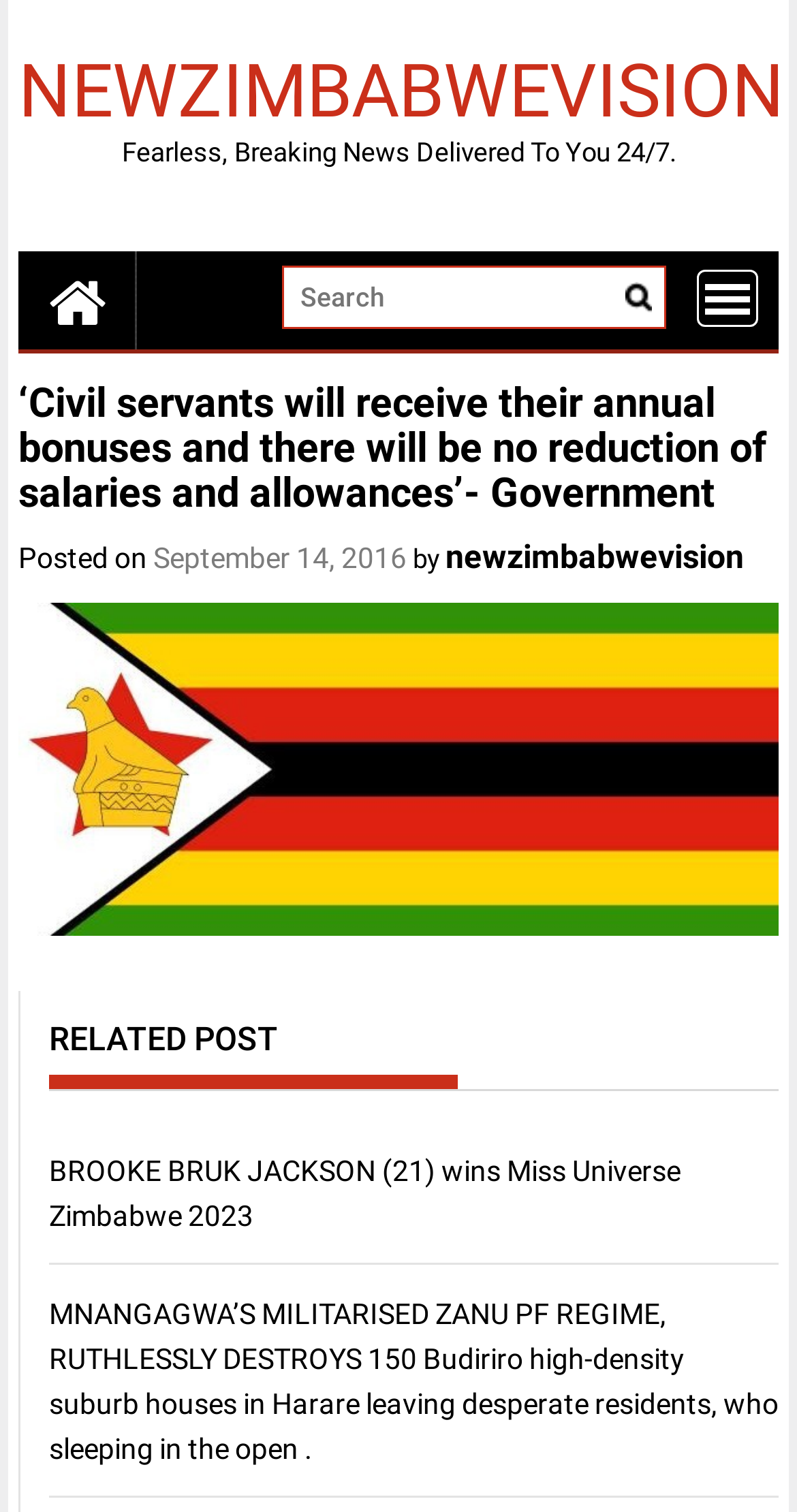Is there a search function on the webpage?
Provide a detailed answer to the question using information from the image.

A search function is available on the webpage, which can be found at the top right corner, where there is a textbox and a 'Search' button.